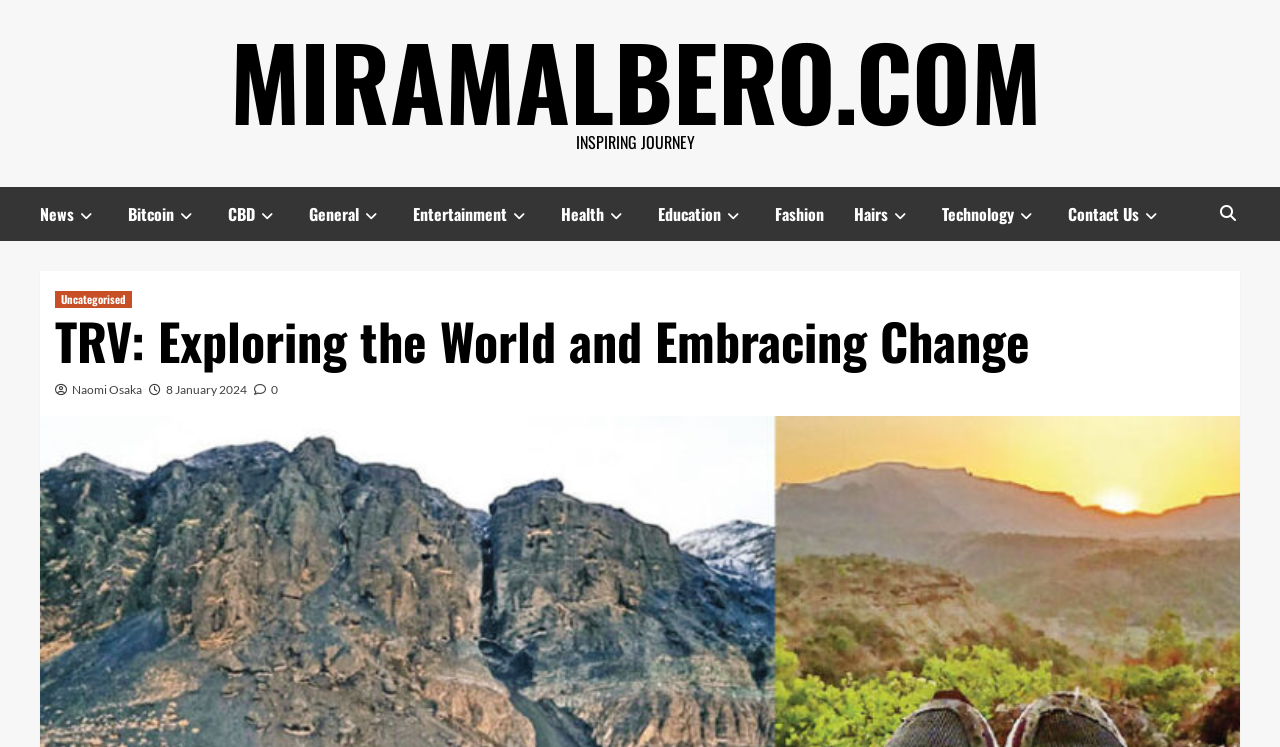For the element described, predict the bounding box coordinates as (top-left x, top-left y, bottom-right x, bottom-right y). All values should be between 0 and 1. Element description: 8 January 2024

[0.13, 0.511, 0.193, 0.531]